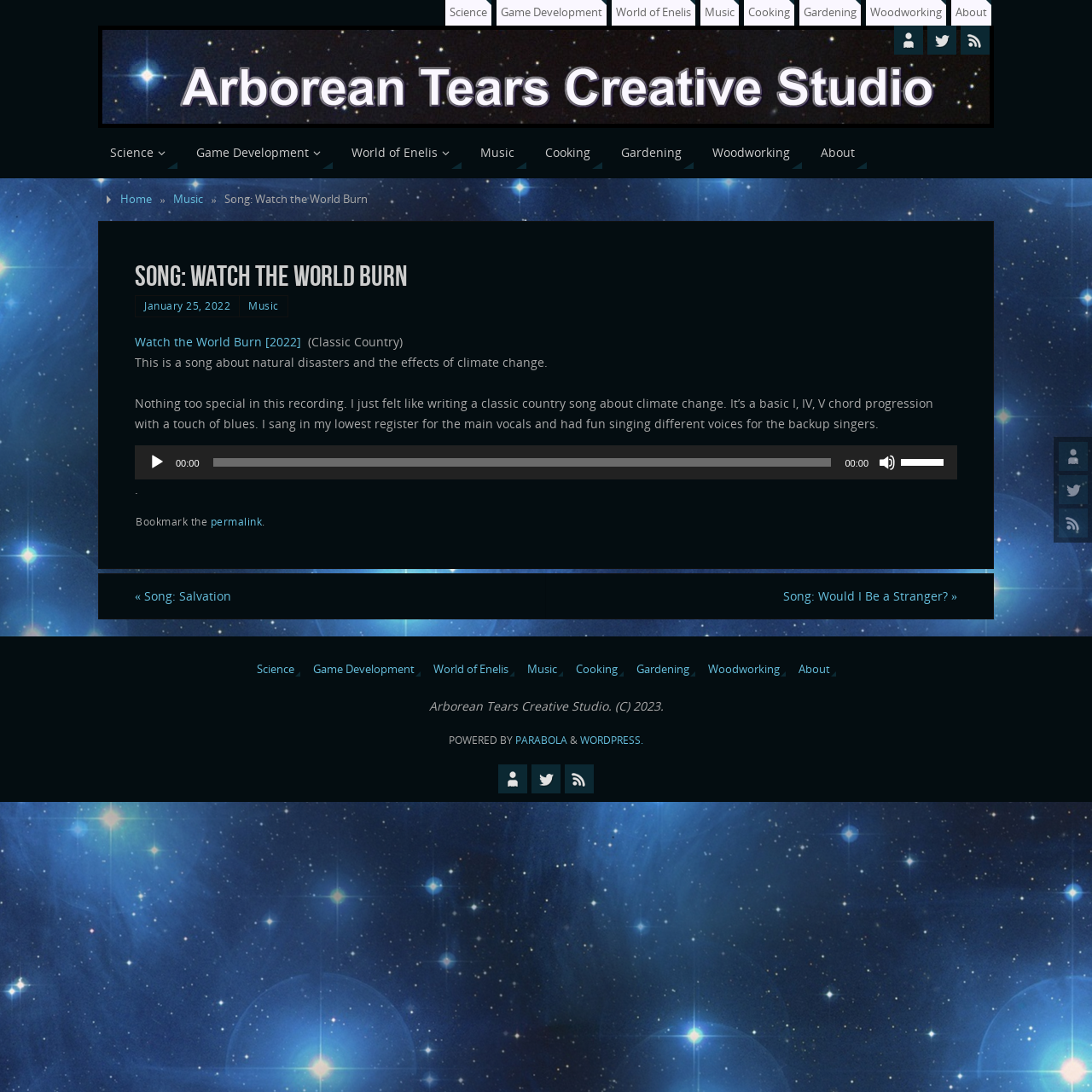Can you give a comprehensive explanation to the question given the content of the image?
What is the genre of the song?

The webpage mentions that the song is '(Classic Country)' which indicates that the genre of the song is Classic Country.